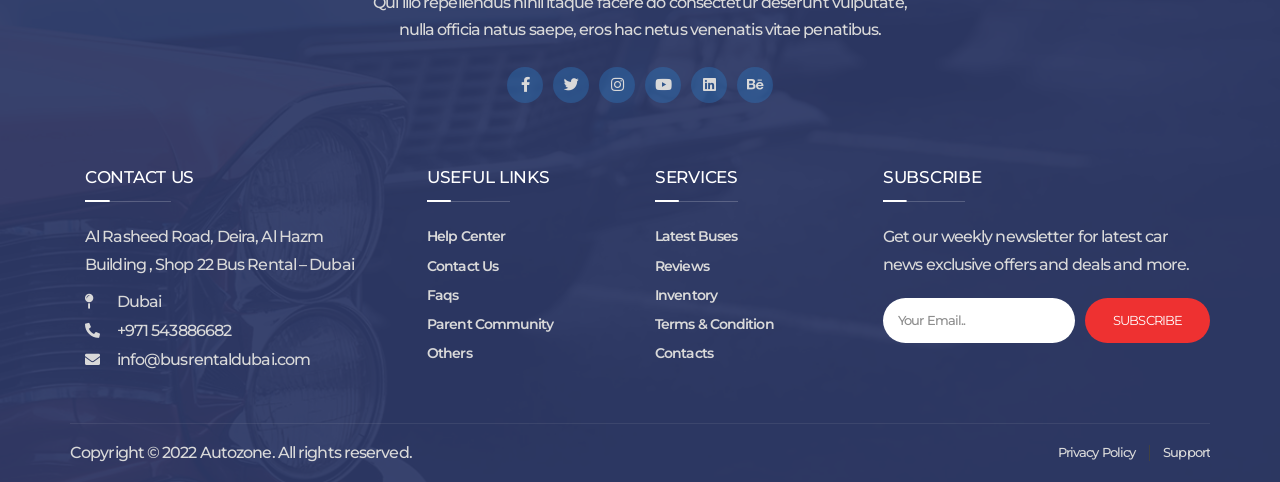What are the social media platforms listed?
Carefully analyze the image and provide a thorough answer to the question.

The social media platforms are listed at the top of the webpage, and they are represented by their respective icons and names. The platforms listed are Facebook, Twitter, Instagram, Youtube, Linkedin, and Behance.